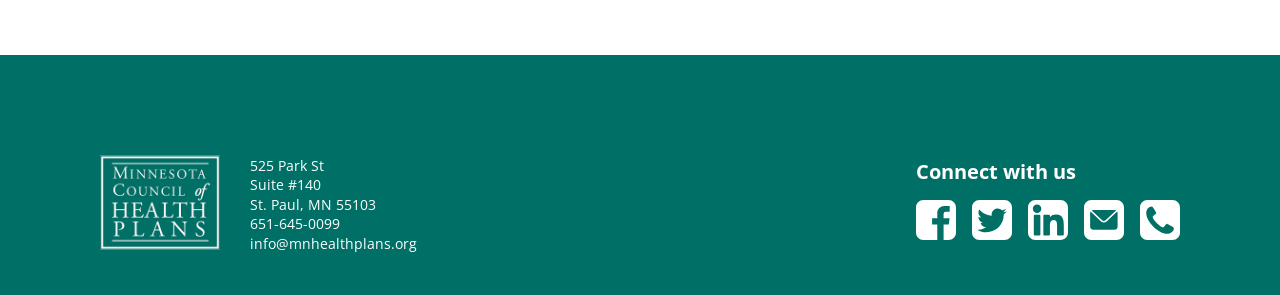Answer succinctly with a single word or phrase:
What social media platforms does the organization have?

Facebook, Twitter, LinkedIn